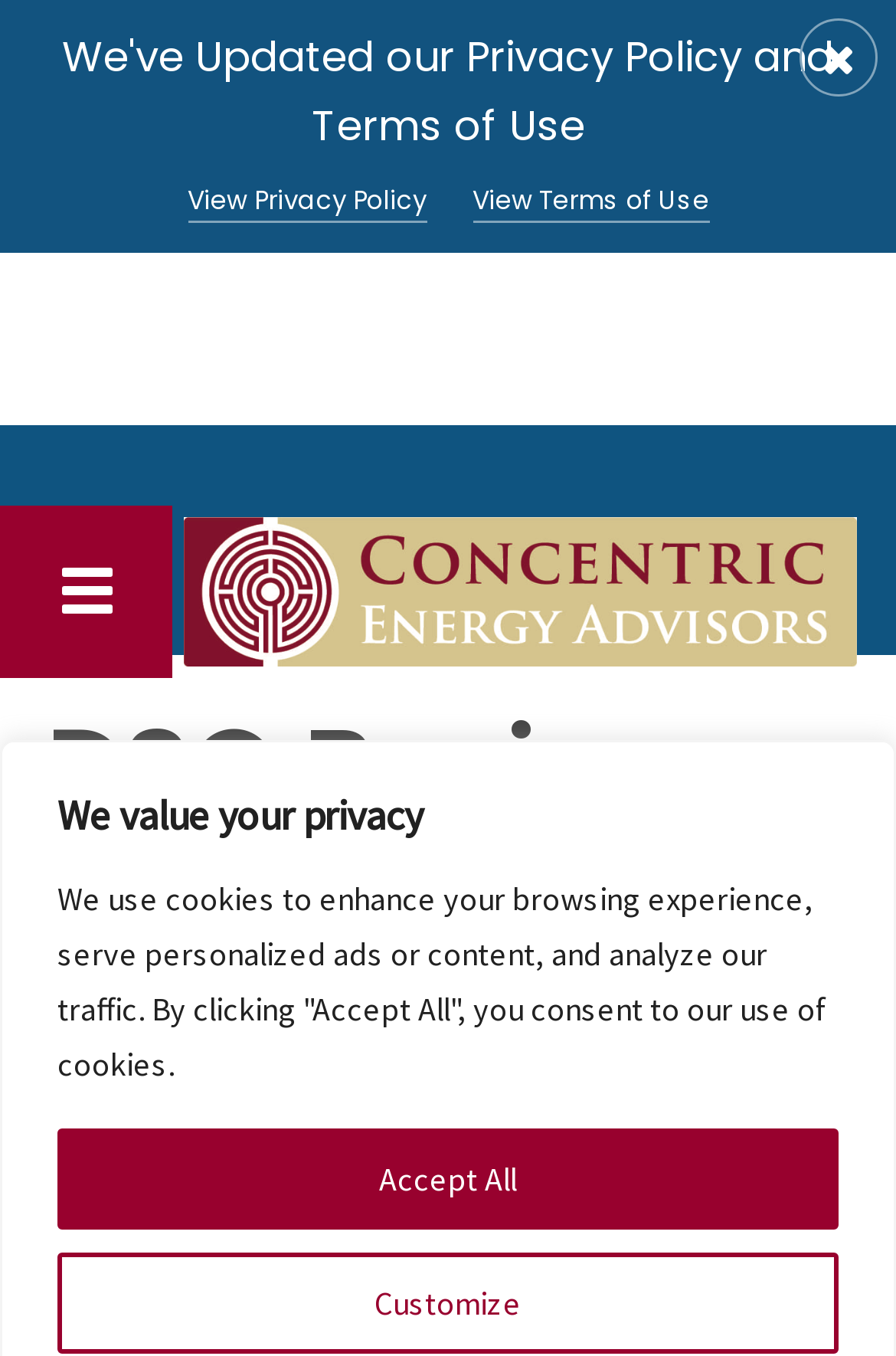Please determine the bounding box coordinates, formatted as (top-left x, top-left y, bottom-right x, bottom-right y), with all values as floating point numbers between 0 and 1. Identify the bounding box of the region described as: View Privacy Policy

[0.209, 0.137, 0.476, 0.164]